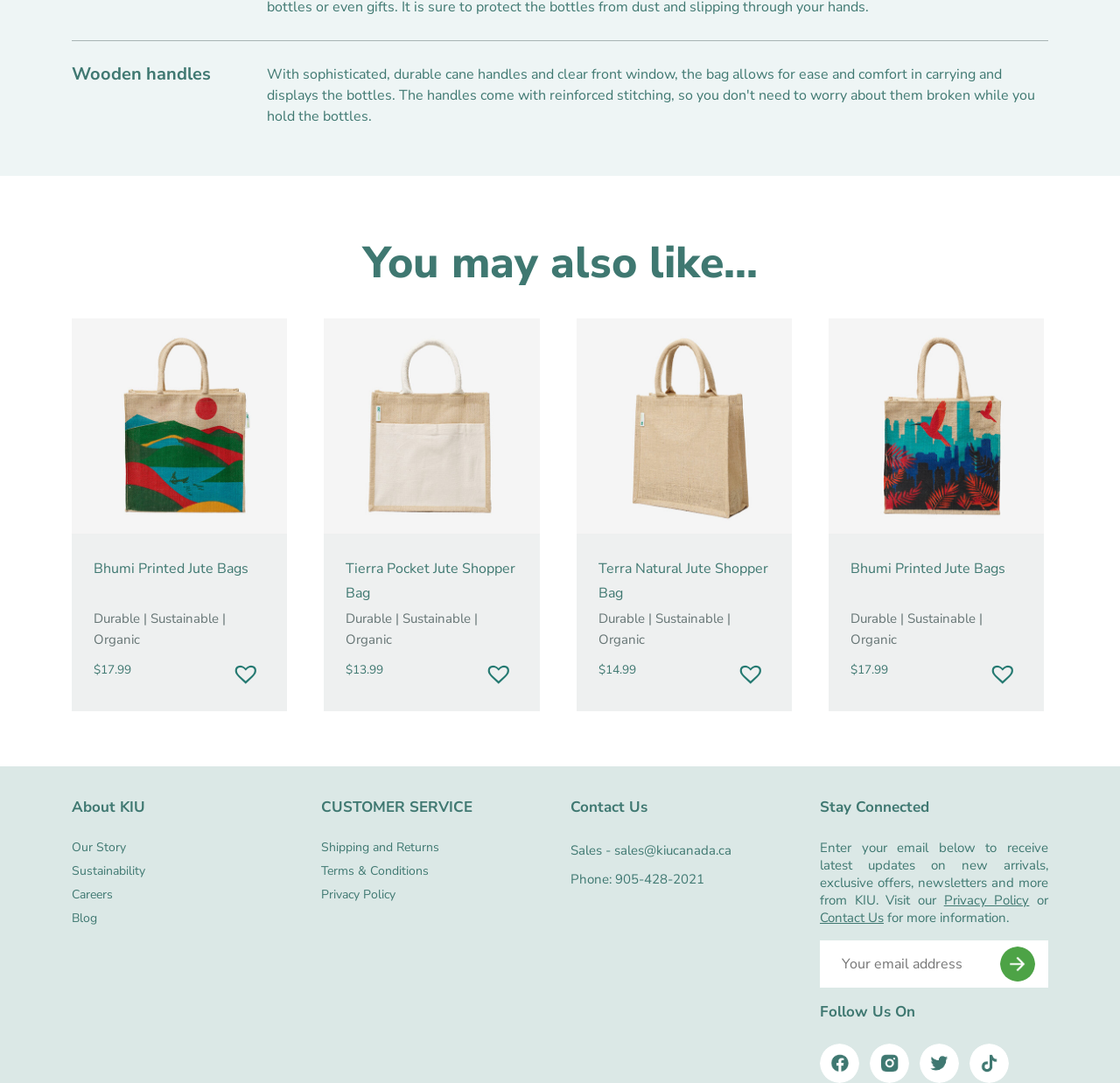What is the purpose of the textbox at the bottom of the page?
Please provide a single word or phrase in response based on the screenshot.

Enter email address